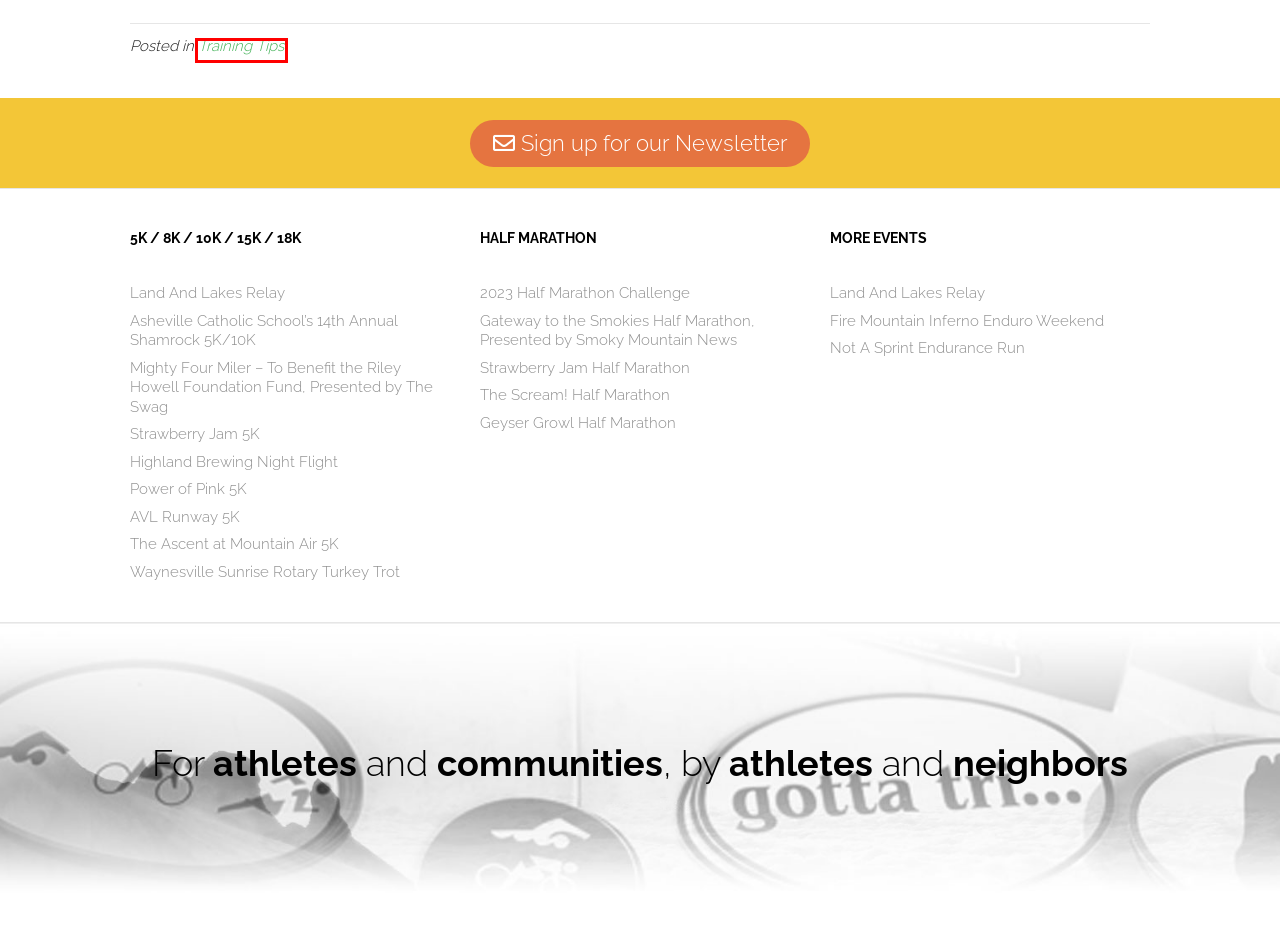You have been given a screenshot of a webpage, where a red bounding box surrounds a UI element. Identify the best matching webpage description for the page that loads after the element in the bounding box is clicked. Options include:
A. Sponsorship Opportunities - Glory Hound Events
B. Power of Pink 5K - Glory Hound Events
C. Managed Events - Glory Hound Events
D. Newsletter Signup - Glory Hound Events
E. Half Marathon - Glory Hound Events
F. Training Tips Archives - Glory Hound Events
G. 5K/8K/10K/10M & Other Races - Glory Hound Events
H. Geyser Growl Half Marathon, Presented by Hillman Beer - Glory Hound Events

F